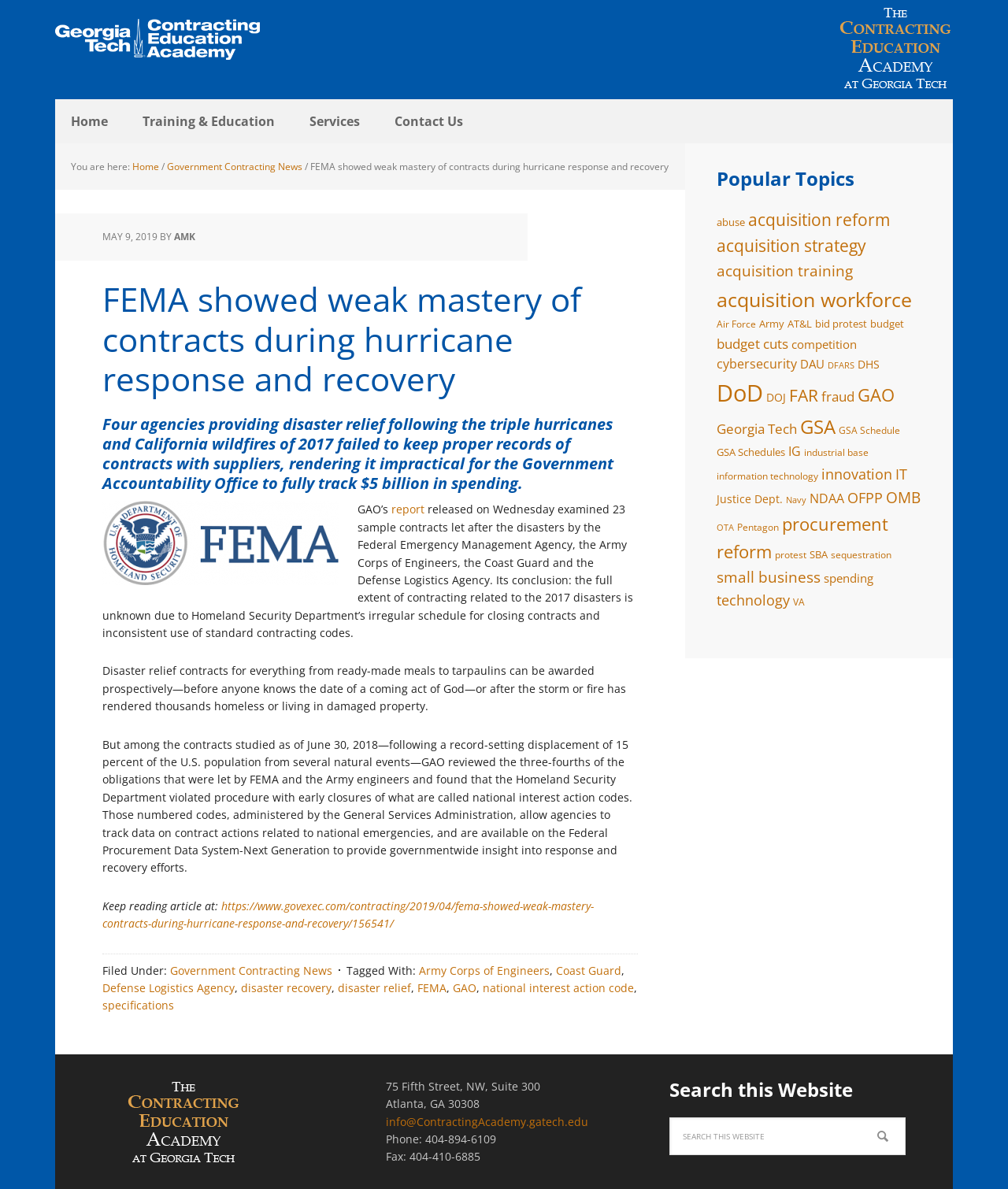What is the purpose of national interest action codes?
Please provide a single word or phrase as the answer based on the screenshot.

To track data on contract actions related to national emergencies